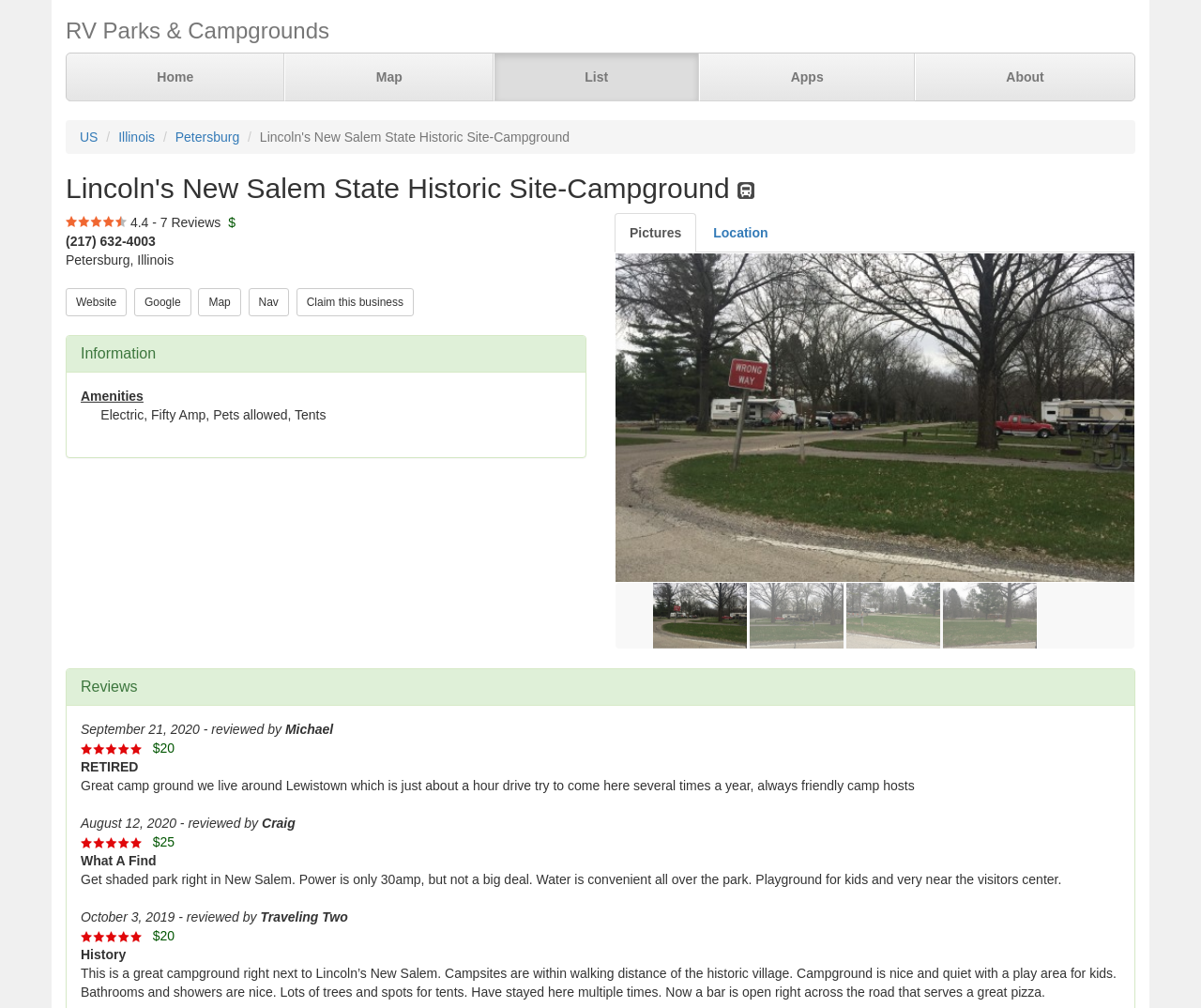Illustrate the webpage thoroughly, mentioning all important details.

This webpage is about Lincoln's New Salem State Historic Site-Campground in Petersburg, Illinois, US. At the top, there is a heading "RV Parks & Campgrounds" followed by a row of links, including "Home", "Map", "List", "Apps", and "About". Below this, there is a heading "Lincoln's New Salem State Historic Site-Campground RV Parks" with an image of an RV park and a rating of 4.4 stars. 

To the left of the rating, there is an image indicating 4.4 stars, and to the right, there is a text stating "4.4 - 7 Reviews" followed by a dollar sign. Below this, there is a group of elements, including a phone number, an address, and links to the website, Google, Map, and Nav. 

Further down, there is a heading "Information" with a section about amenities, listing "Electric, Fifty Amp, Pets allowed, Tents". There is also a tab list with tabs "Pictures" and "Location". 

The main content of the page is a list of reviews, with each review including the date, reviewer's name, rating, and a brief comment. The reviews are from different users, including Michael, Craig, Traveling Two, and others, with ratings ranging from 5.0 to 5.0 stars. The comments provide feedback about the campground, mentioning its friendly camp hosts, shaded parks, playground for kids, and convenient water supply.